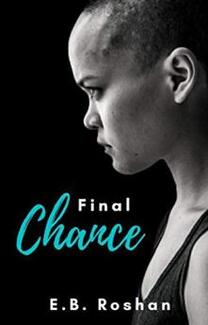What is the dominant color scheme of the book cover?
Please respond to the question with as much detail as possible.

The dominant color scheme of the book cover is black and white, which provides a striking contrast to the vibrant turquoise font used for the title, creating a visually compelling design.